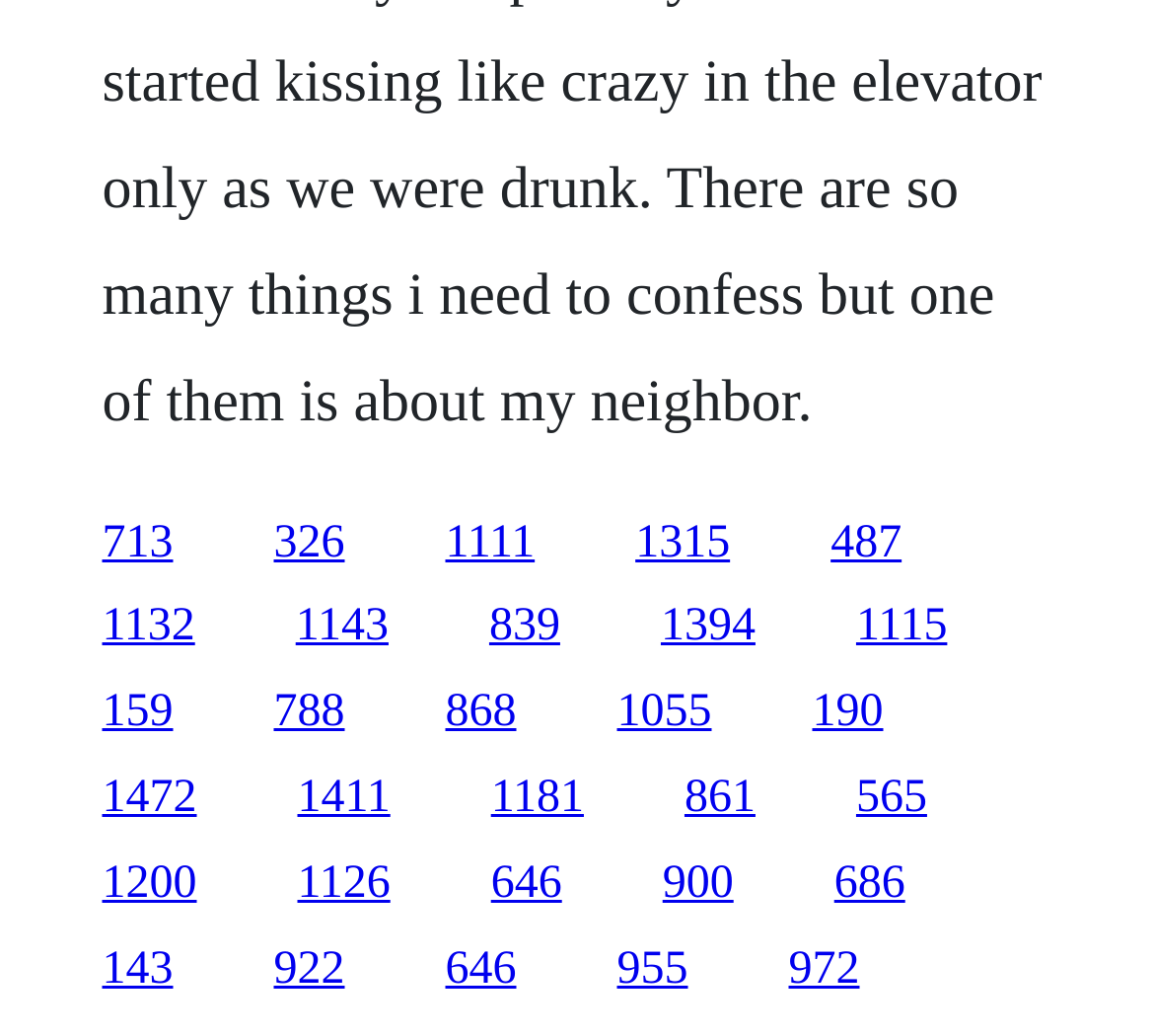Determine the bounding box coordinates of the region that needs to be clicked to achieve the task: "go to the fifth link".

[0.72, 0.499, 0.781, 0.547]